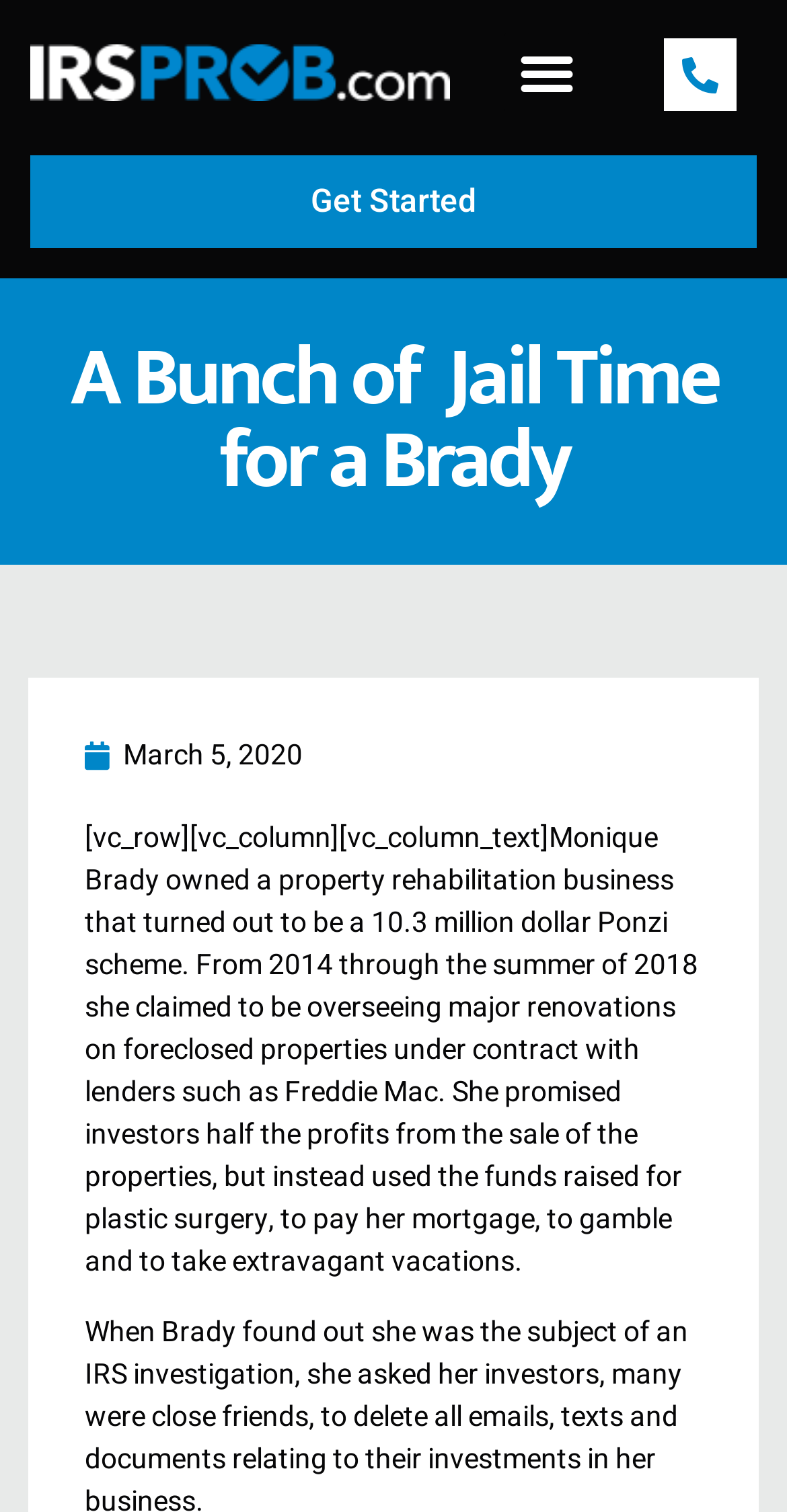What was the purpose of the business claimed by Monique Brady?
Observe the image and answer the question with a one-word or short phrase response.

Overseeing renovations on foreclosed properties